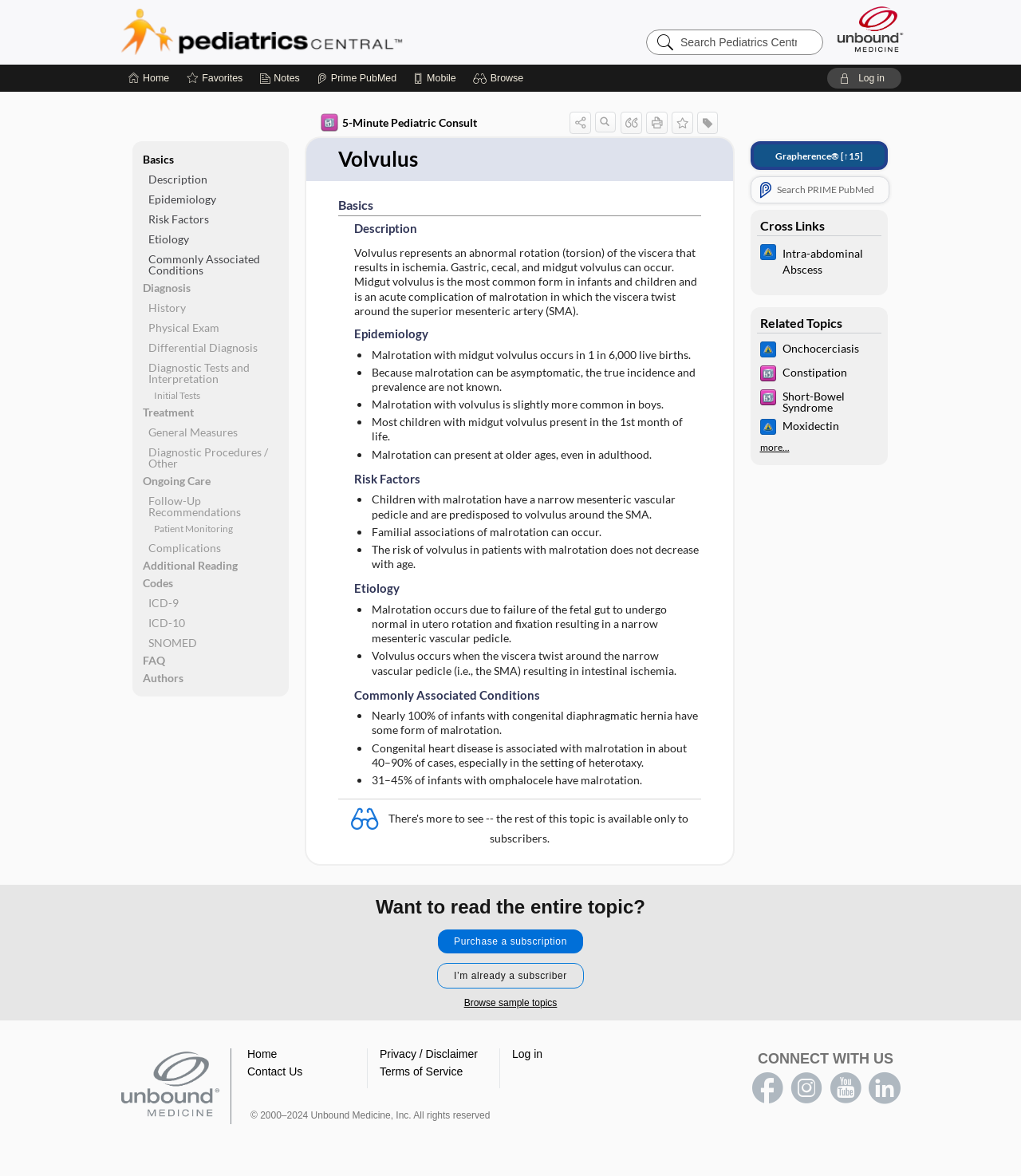What is the incidence of malrotation with midgut volvulus?
Relying on the image, give a concise answer in one word or a brief phrase.

1 in 6,000 live births